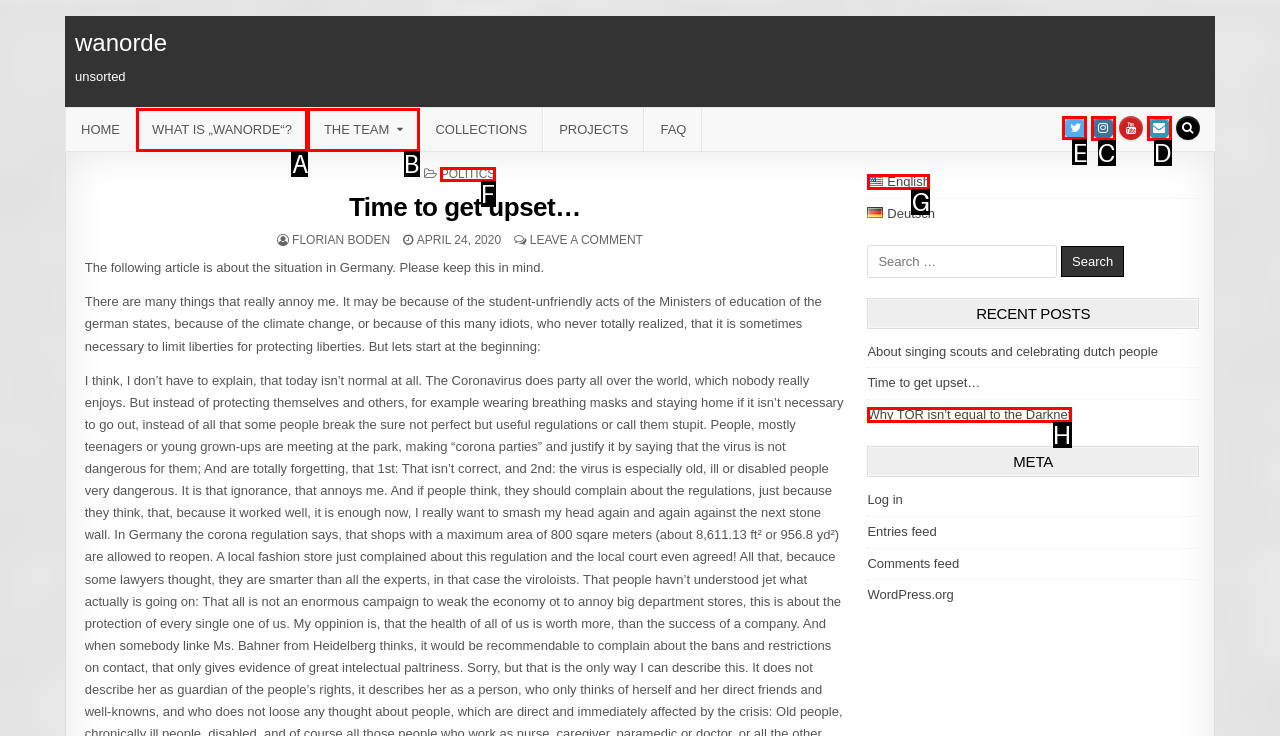What is the letter of the UI element you should click to Visit the 'Twitter' page? Provide the letter directly.

E